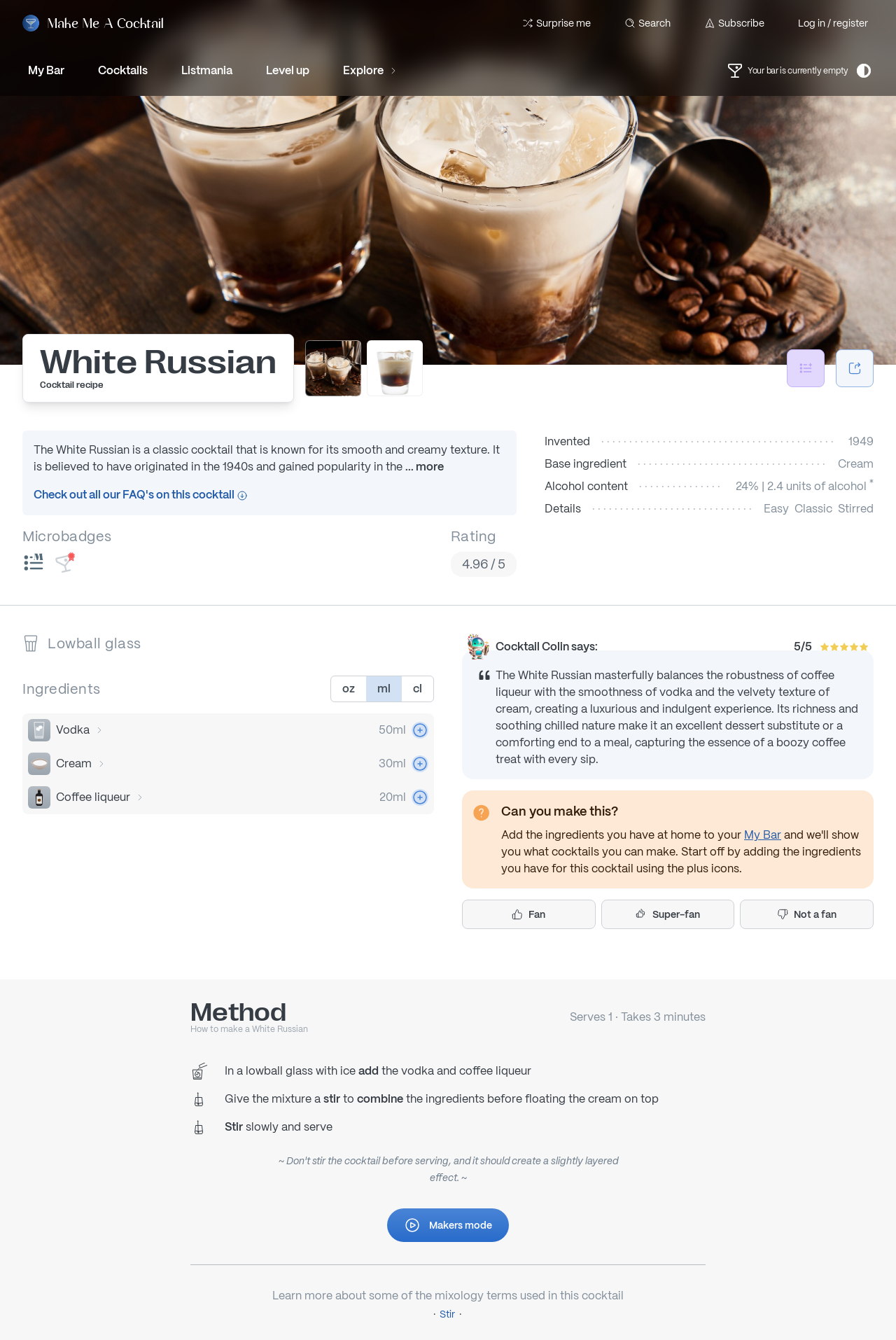Please specify the bounding box coordinates of the area that should be clicked to accomplish the following instruction: "Click the 'Surprise me' link". The coordinates should consist of four float numbers between 0 and 1, i.e., [left, top, right, bottom].

[0.564, 0.008, 0.678, 0.026]